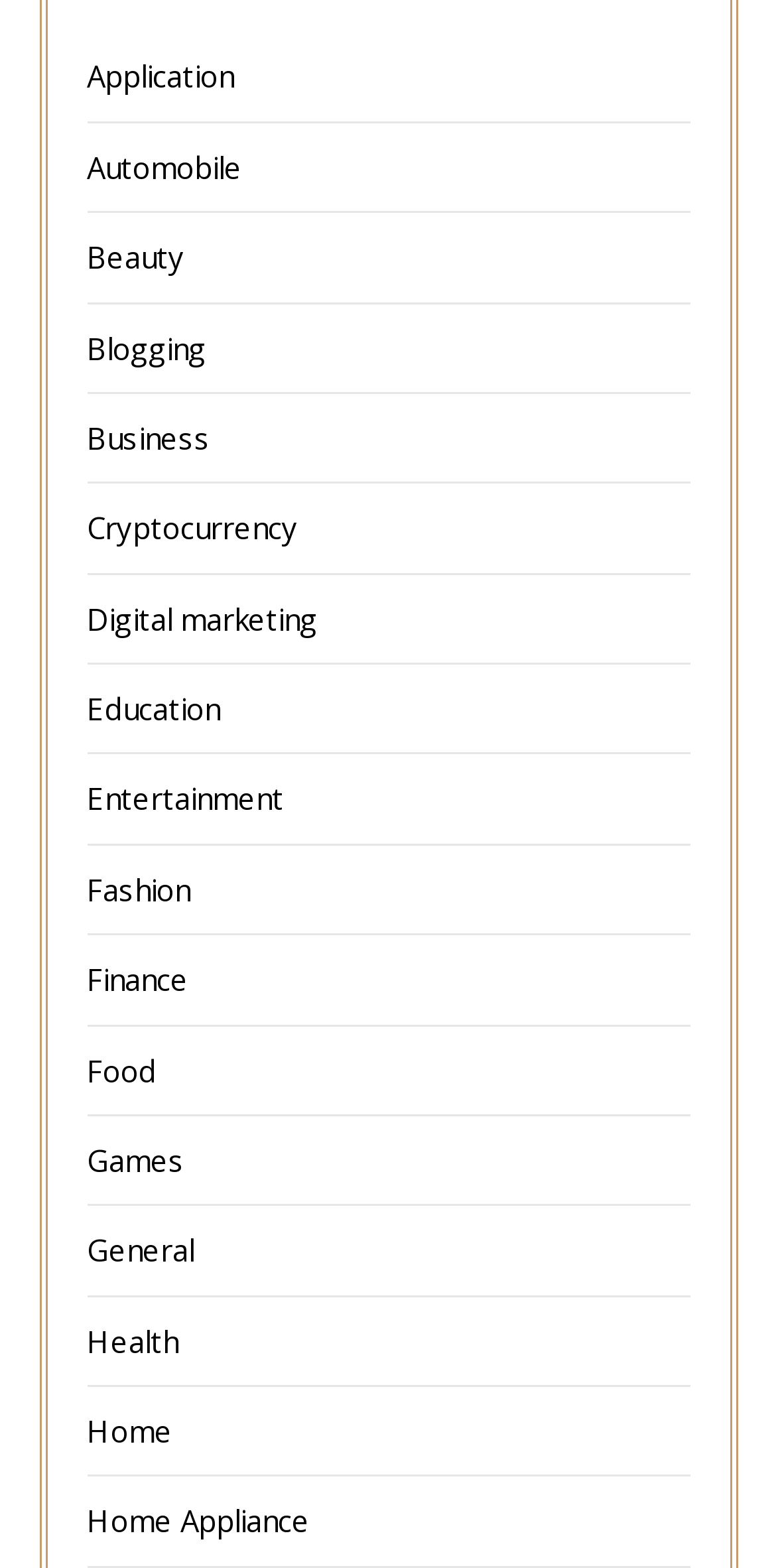Given the element description: "Finance", predict the bounding box coordinates of the UI element it refers to, using four float numbers between 0 and 1, i.e., [left, top, right, bottom].

[0.112, 0.612, 0.242, 0.637]